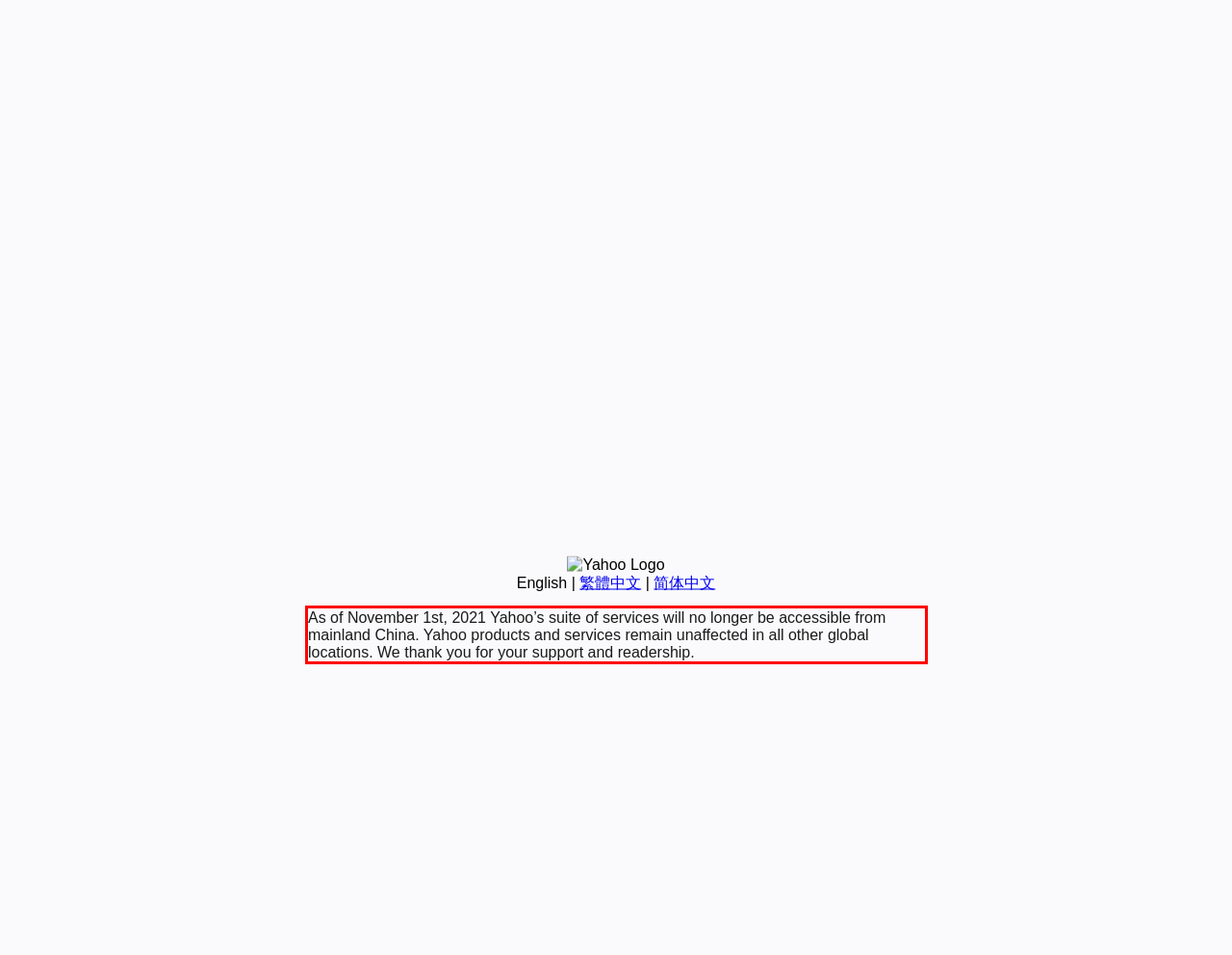Given a screenshot of a webpage, locate the red bounding box and extract the text it encloses.

As of November 1st, 2021 Yahoo’s suite of services will no longer be accessible from mainland China. Yahoo products and services remain unaffected in all other global locations. We thank you for your support and readership.